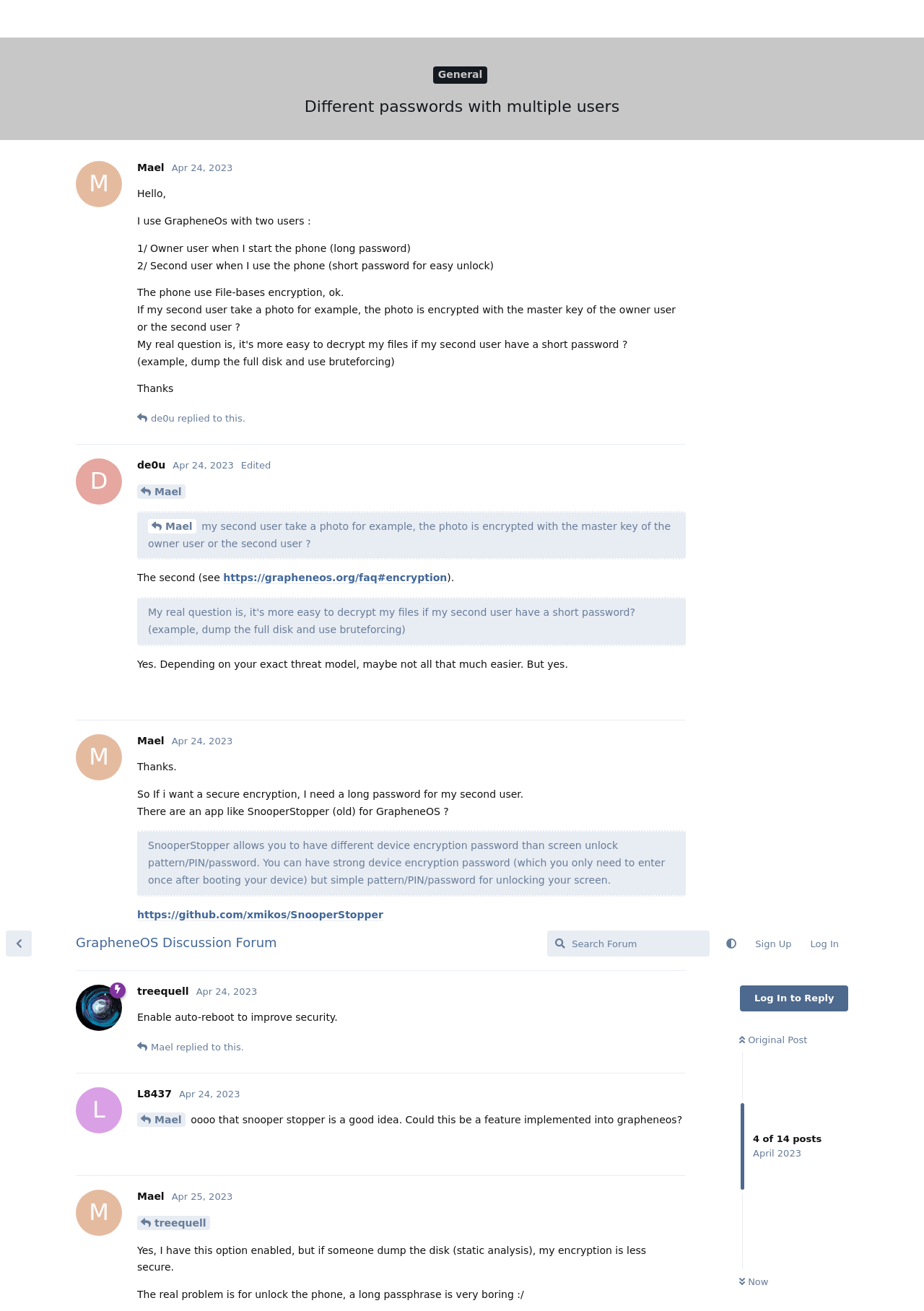Locate the bounding box coordinates of the clickable area to execute the instruction: "Log In". Provide the coordinates as four float numbers between 0 and 1, represented as [left, top, right, bottom].

[0.867, 0.005, 0.918, 0.025]